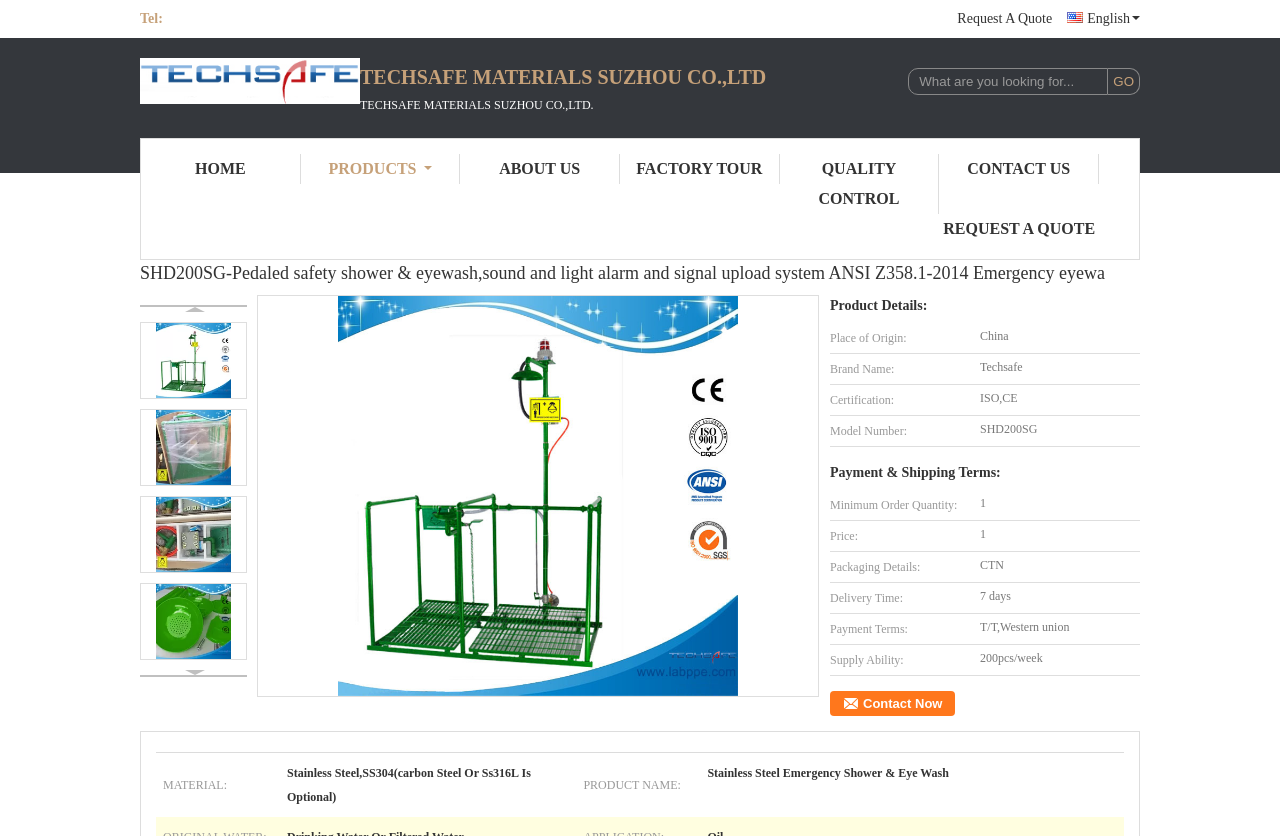Find and provide the bounding box coordinates for the UI element described with: "Request A Quote".

[0.734, 0.256, 0.859, 0.292]